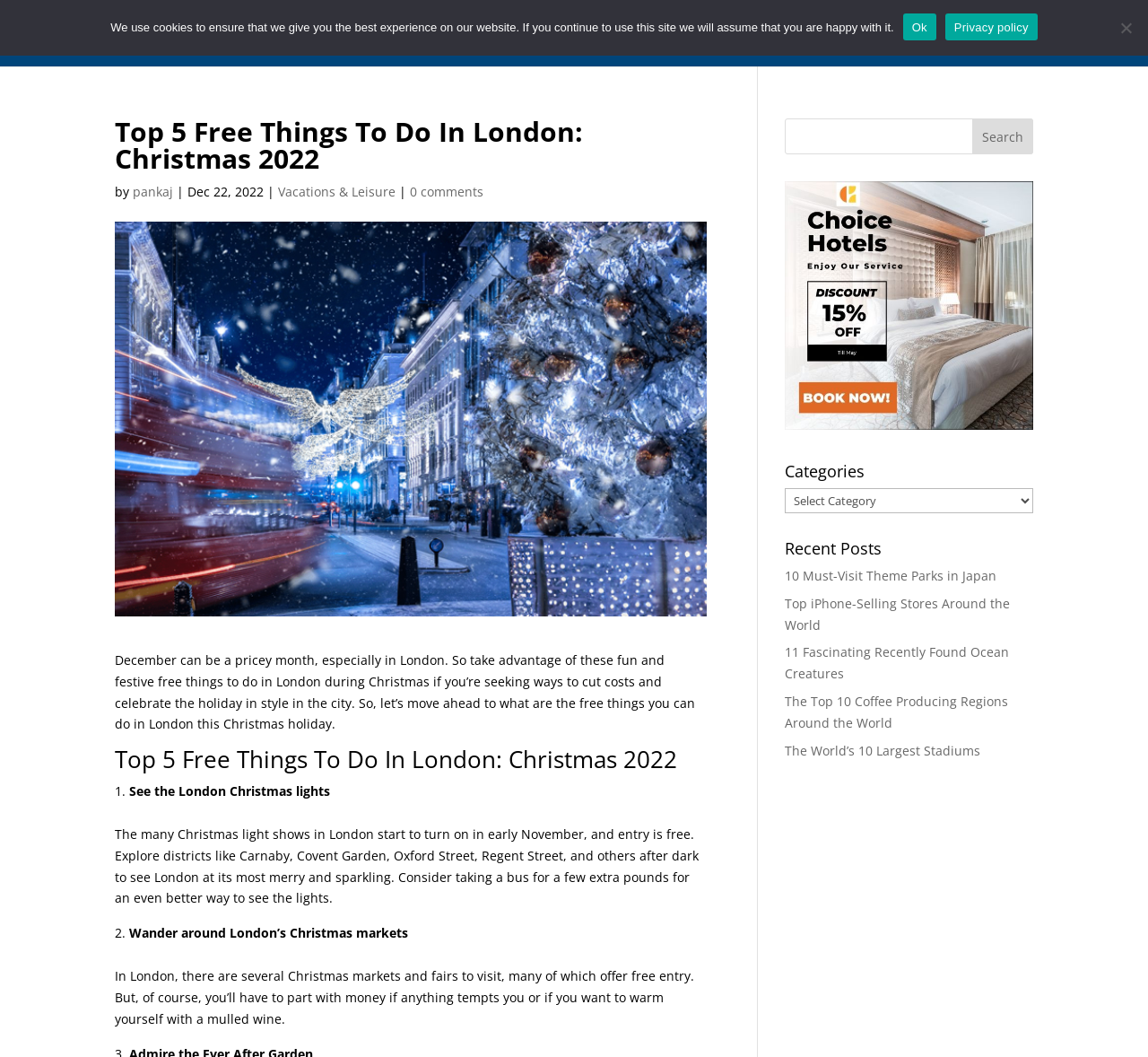What is the author of the article?
Could you please answer the question thoroughly and with as much detail as possible?

I looked for the author's name in the article and found it next to the publication date, which is 'Dec 22, 2022', and it says 'by pankaj'.